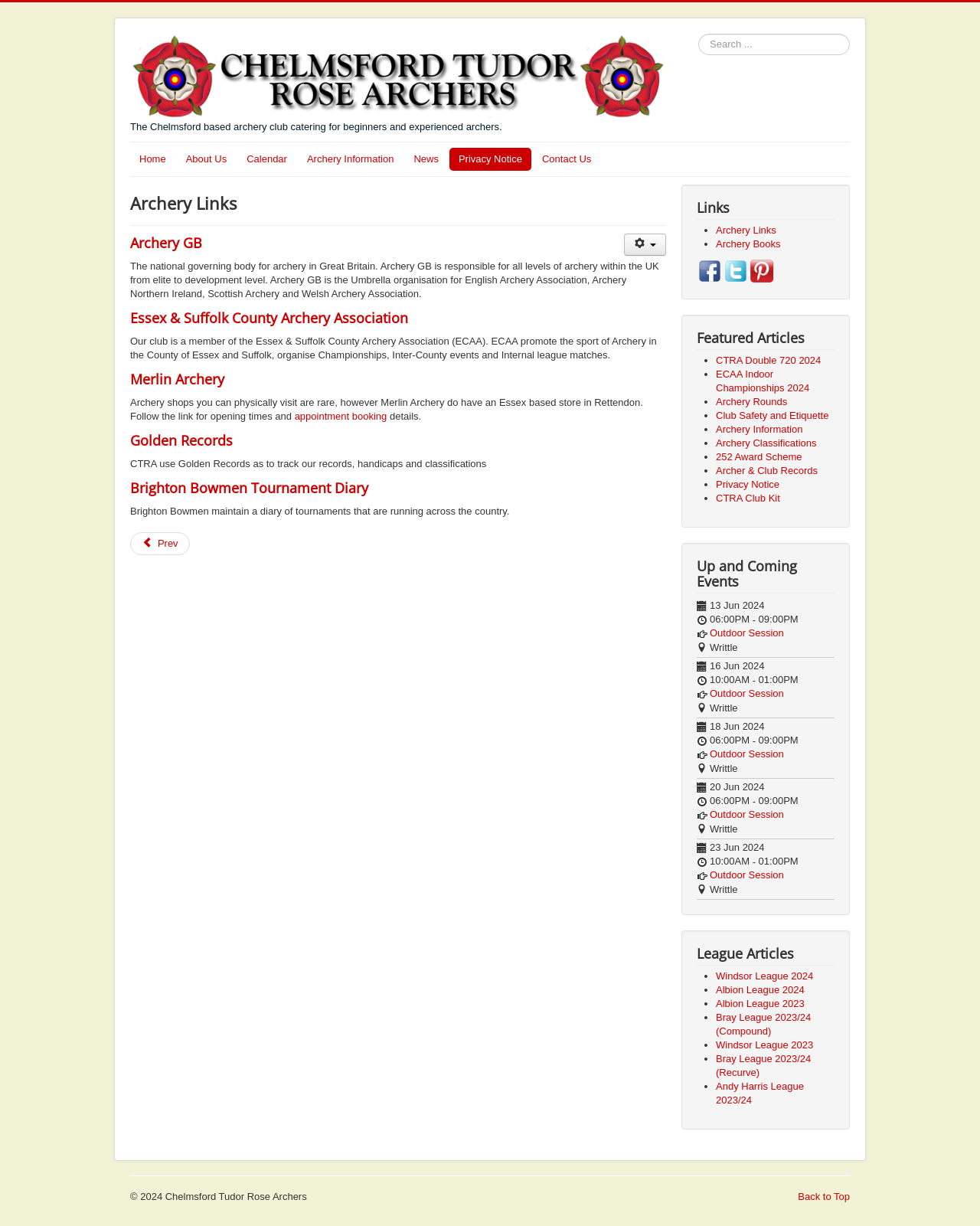What is the purpose of Archery GB?
Examine the image and provide an in-depth answer to the question.

According to the webpage, Archery GB is responsible for all levels of archery within the UK from elite to development level, and it is the Umbrella organisation for English Archery Association, Archery Northern Ireland, Scottish Archery and Welsh Archery Association.